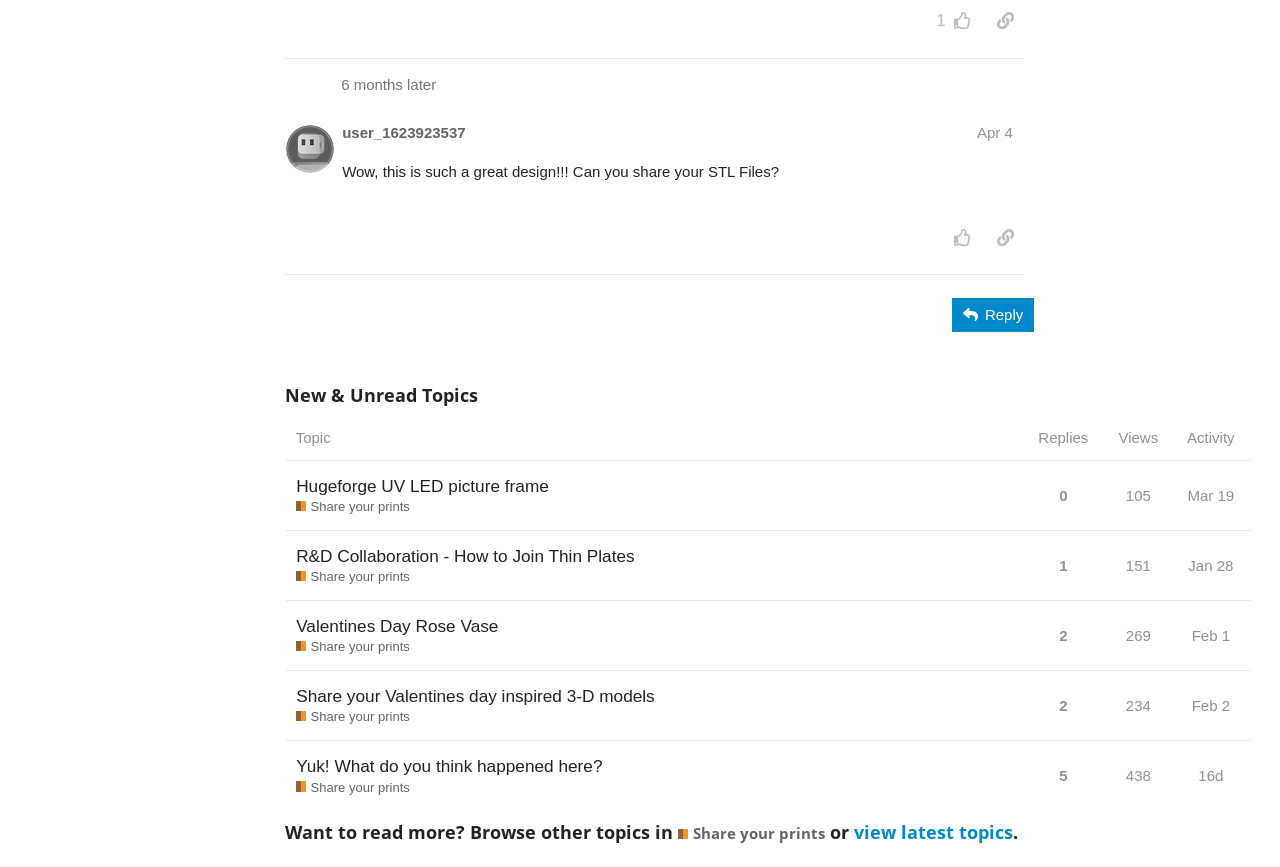Show me the bounding box coordinates of the clickable region to achieve the task as per the instruction: "Click the 'copy a link to this post to clipboard' button".

[0.771, 0.005, 0.8, 0.043]